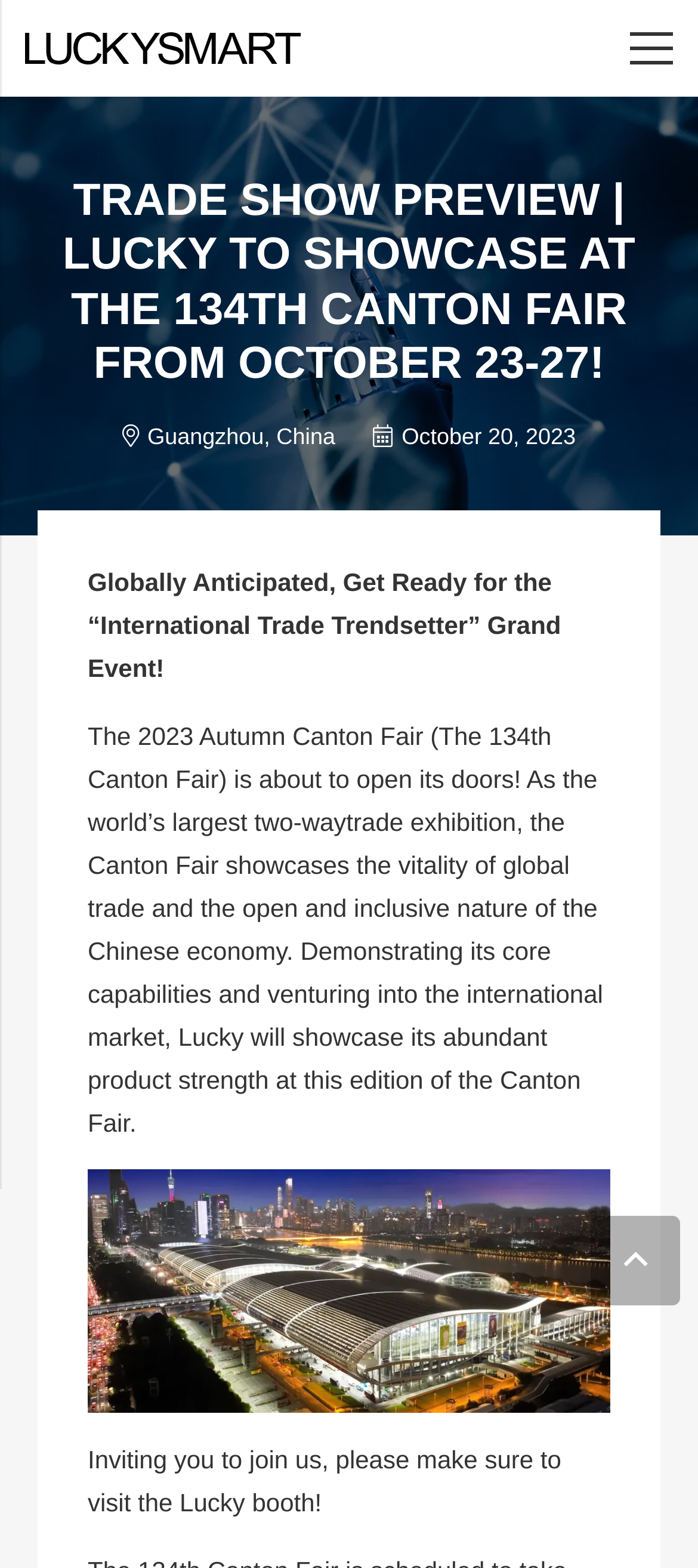Provide the bounding box coordinates in the format (top-left x, top-left y, bottom-right x, bottom-right y). All values are floating point numbers between 0 and 1. Determine the bounding box coordinate of the UI element described as: aria-label="logo1"

[0.036, 0.021, 0.432, 0.041]